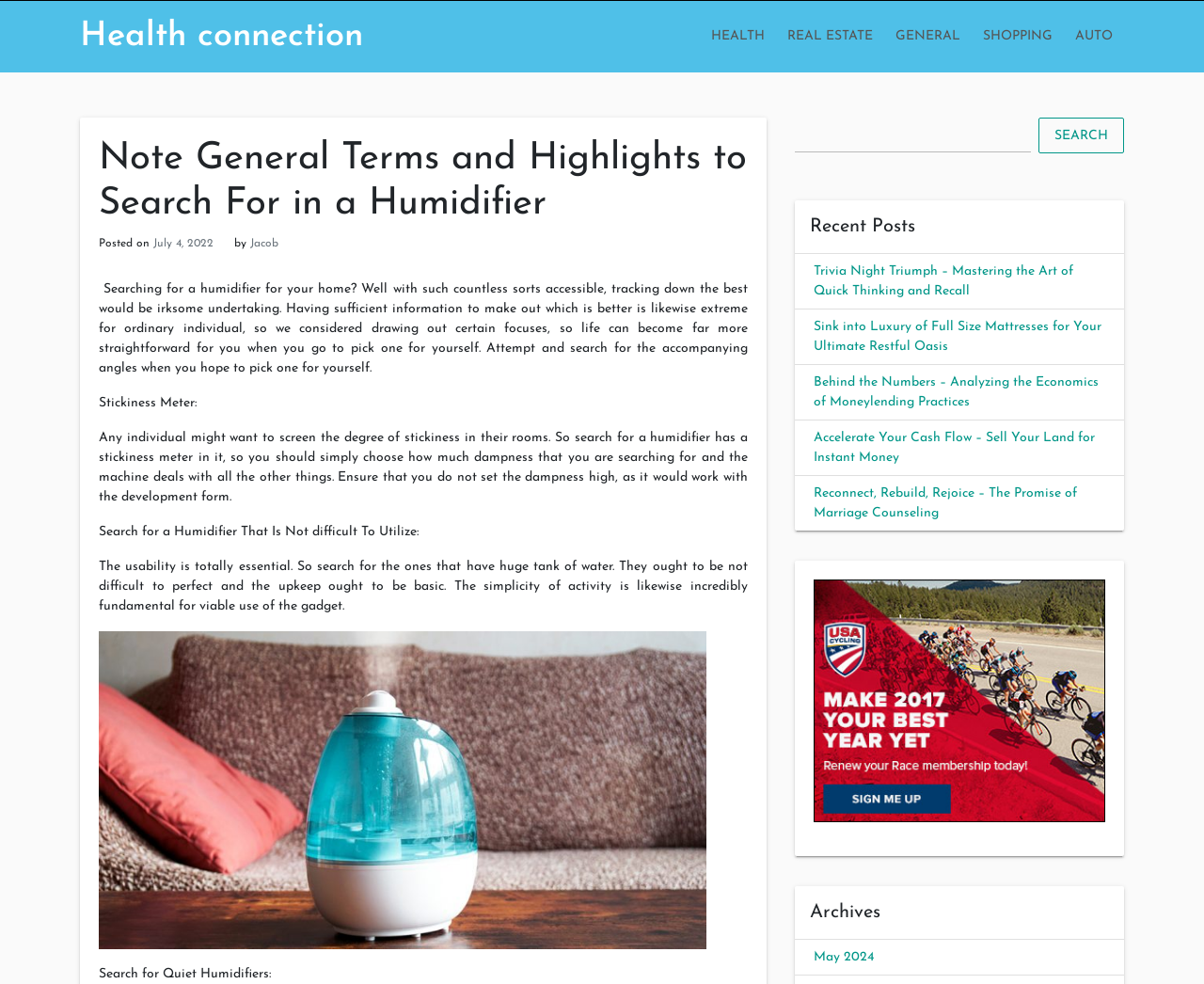Please find the bounding box for the UI component described as follows: "July 4, 2022July 5, 2022".

[0.127, 0.242, 0.177, 0.253]